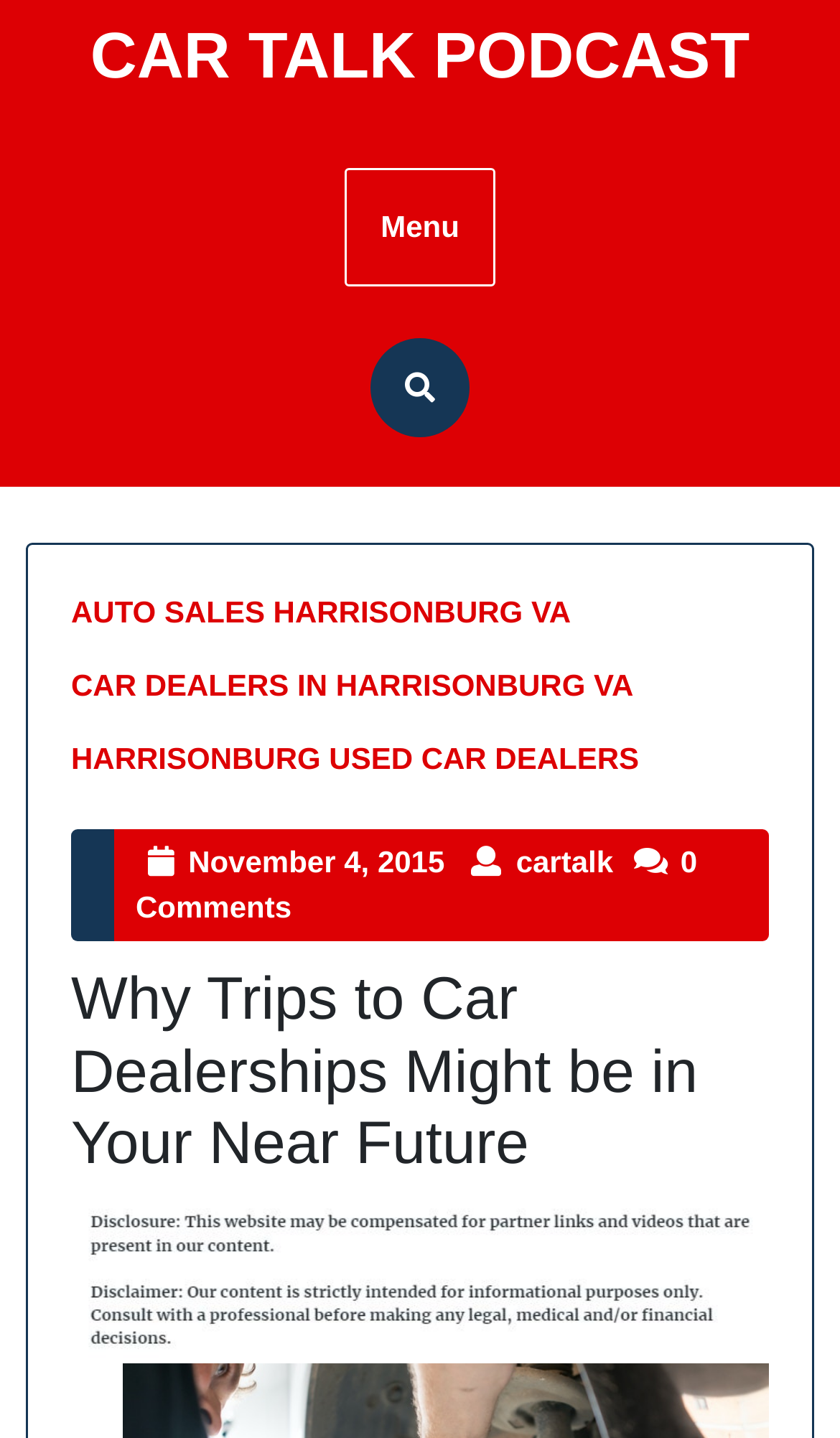Locate the bounding box coordinates of the area that needs to be clicked to fulfill the following instruction: "View the image". The coordinates should be in the format of four float numbers between 0 and 1, namely [left, top, right, bottom].

[0.085, 0.835, 0.915, 0.948]